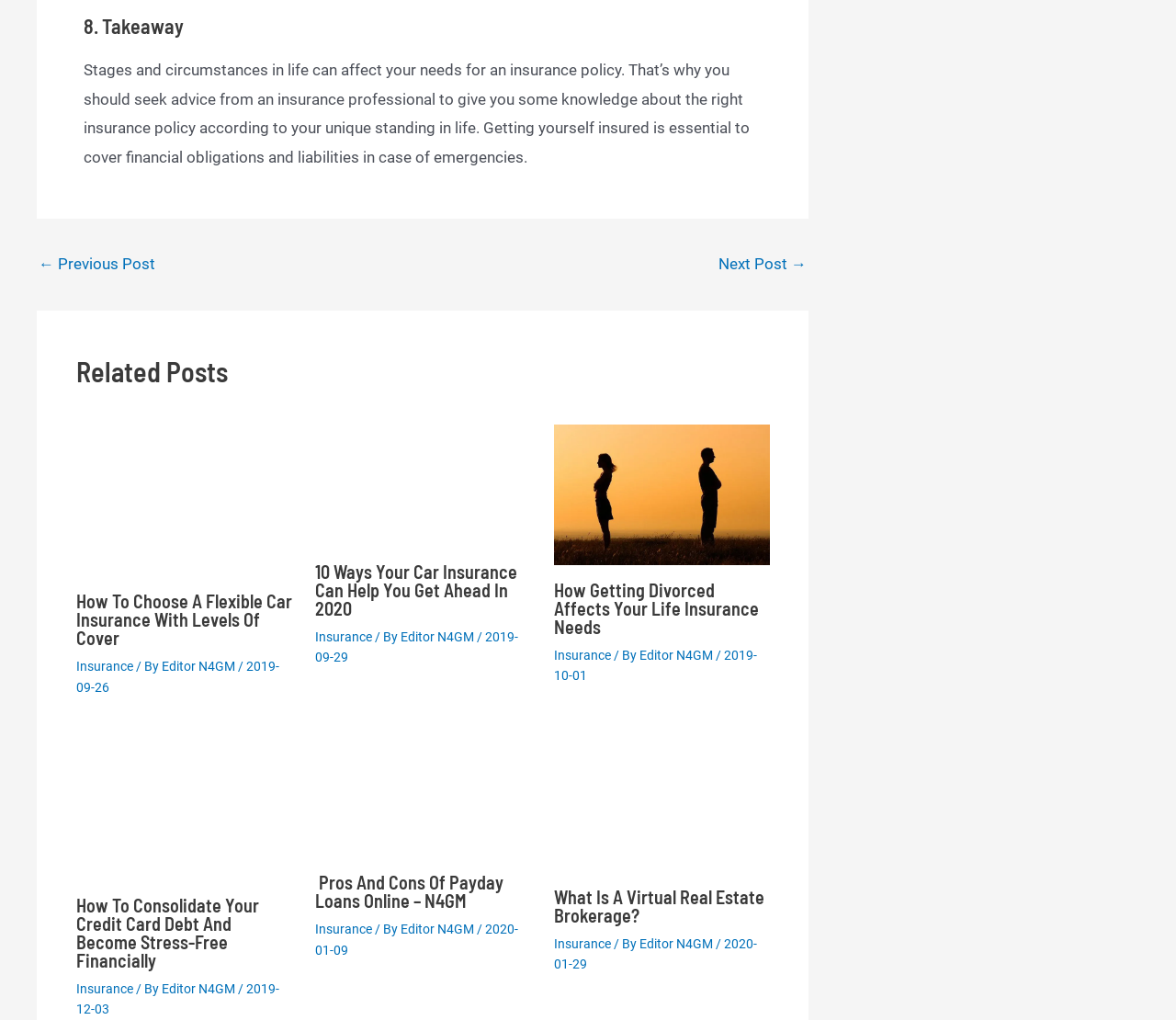How many links are there in the 'Post navigation' section?
Please answer the question as detailed as possible based on the image.

I looked at the 'Post navigation' section and found two link elements, one with the text '← Previous Post' and another with the text 'Next Post →', so there are 2 links in total.